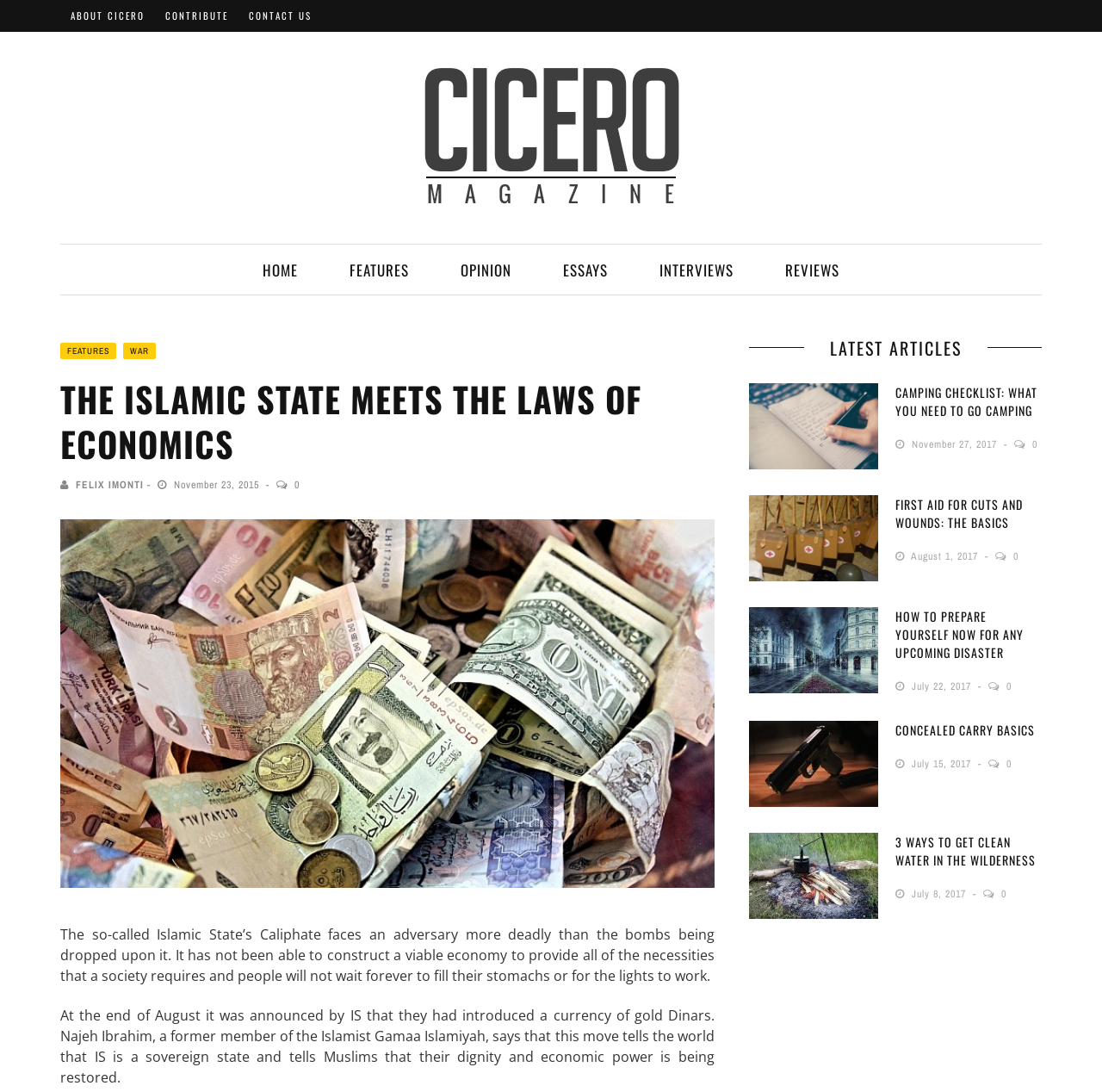Please identify the bounding box coordinates of the element's region that needs to be clicked to fulfill the following instruction: "Click the FEATURES link". The bounding box coordinates should consist of four float numbers between 0 and 1, i.e., [left, top, right, bottom].

[0.294, 0.224, 0.395, 0.271]